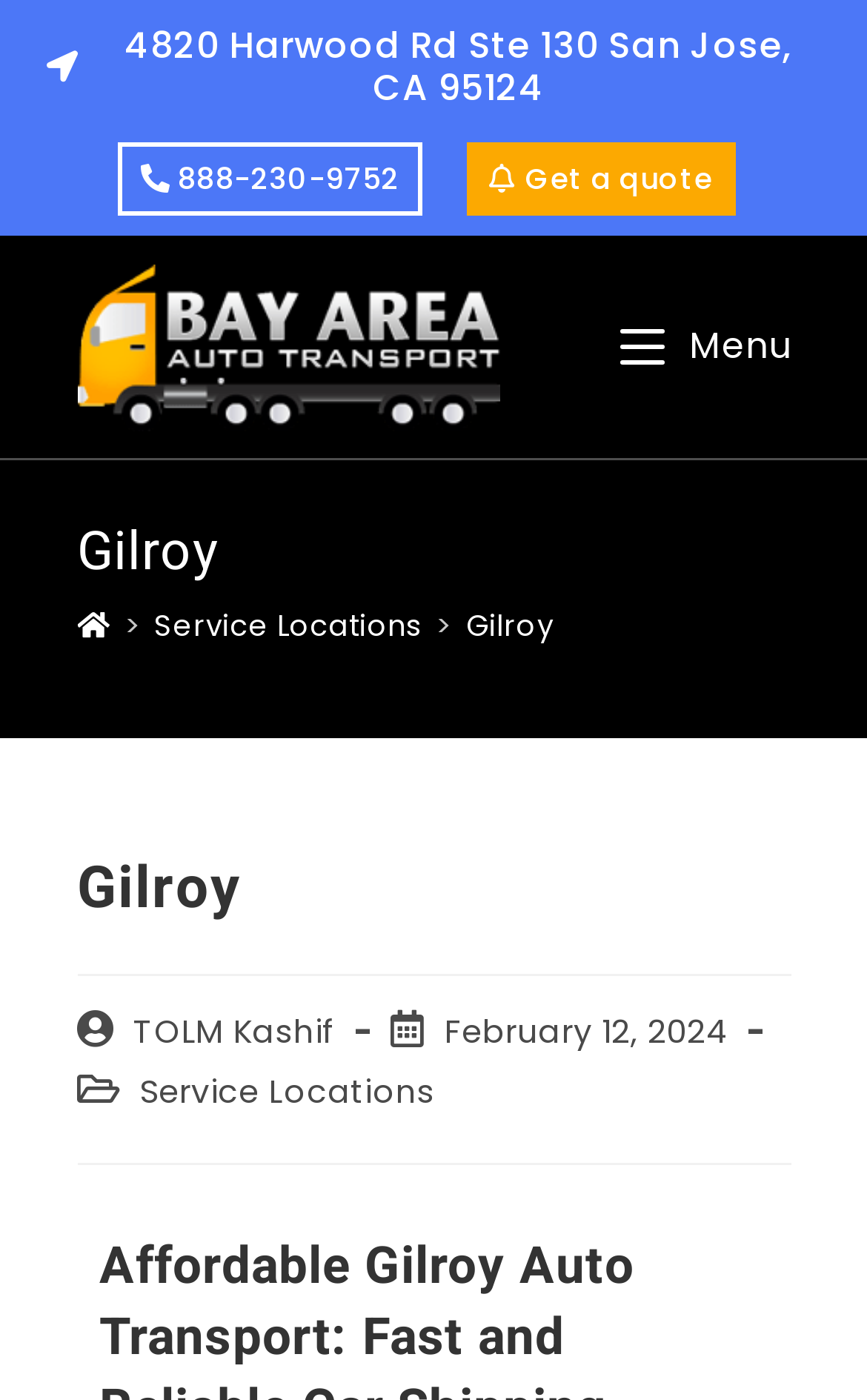What is the phone number to call for a free quote?
From the screenshot, supply a one-word or short-phrase answer.

888-230-9752